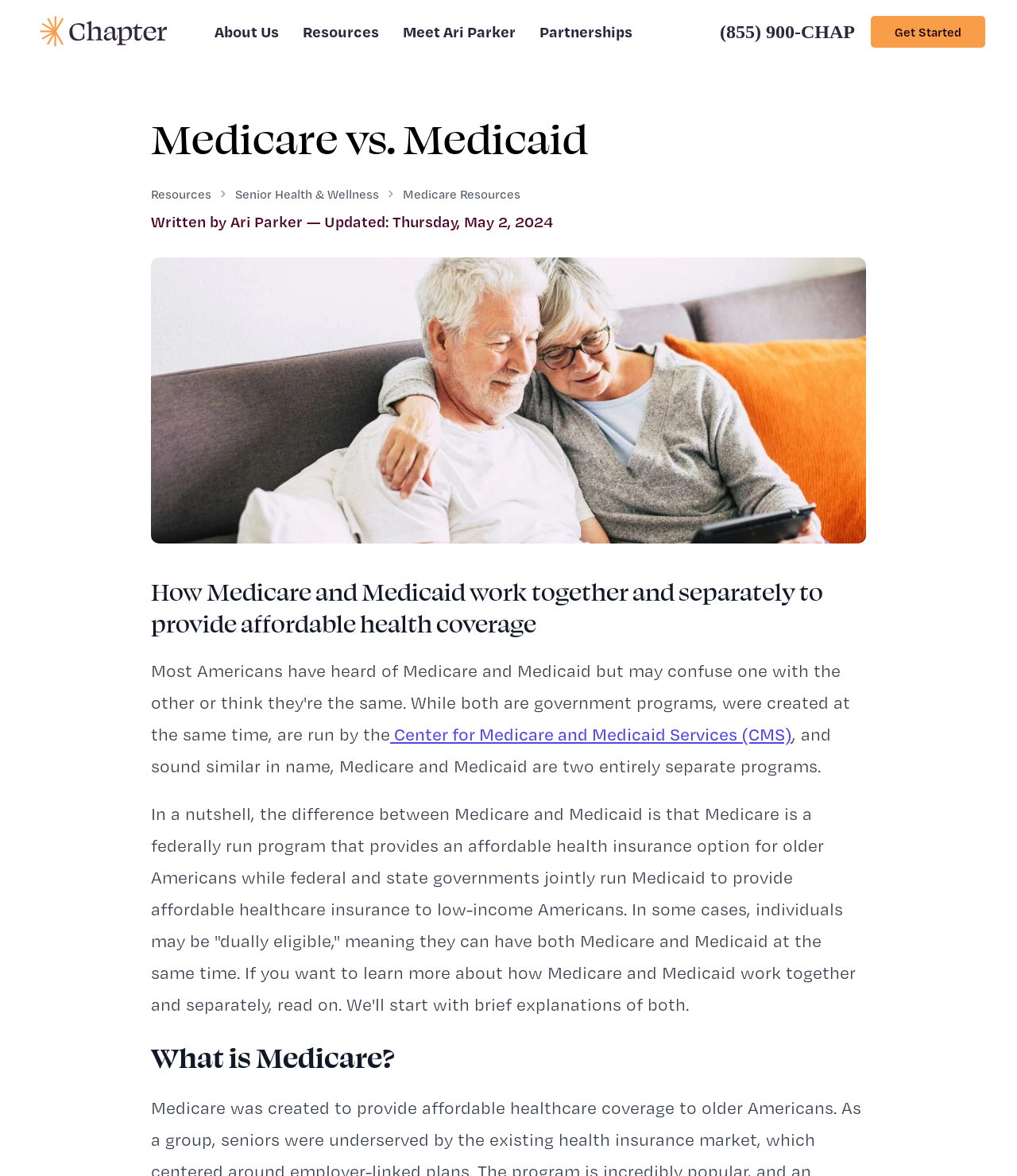Analyze the image and answer the question with as much detail as possible: 
Who is the author of the article?

The author of the article is Ari Parker, which is indicated by the text 'Written by Ari Parker —Updated: Thursday, May 2, 2024' at the top of the article.